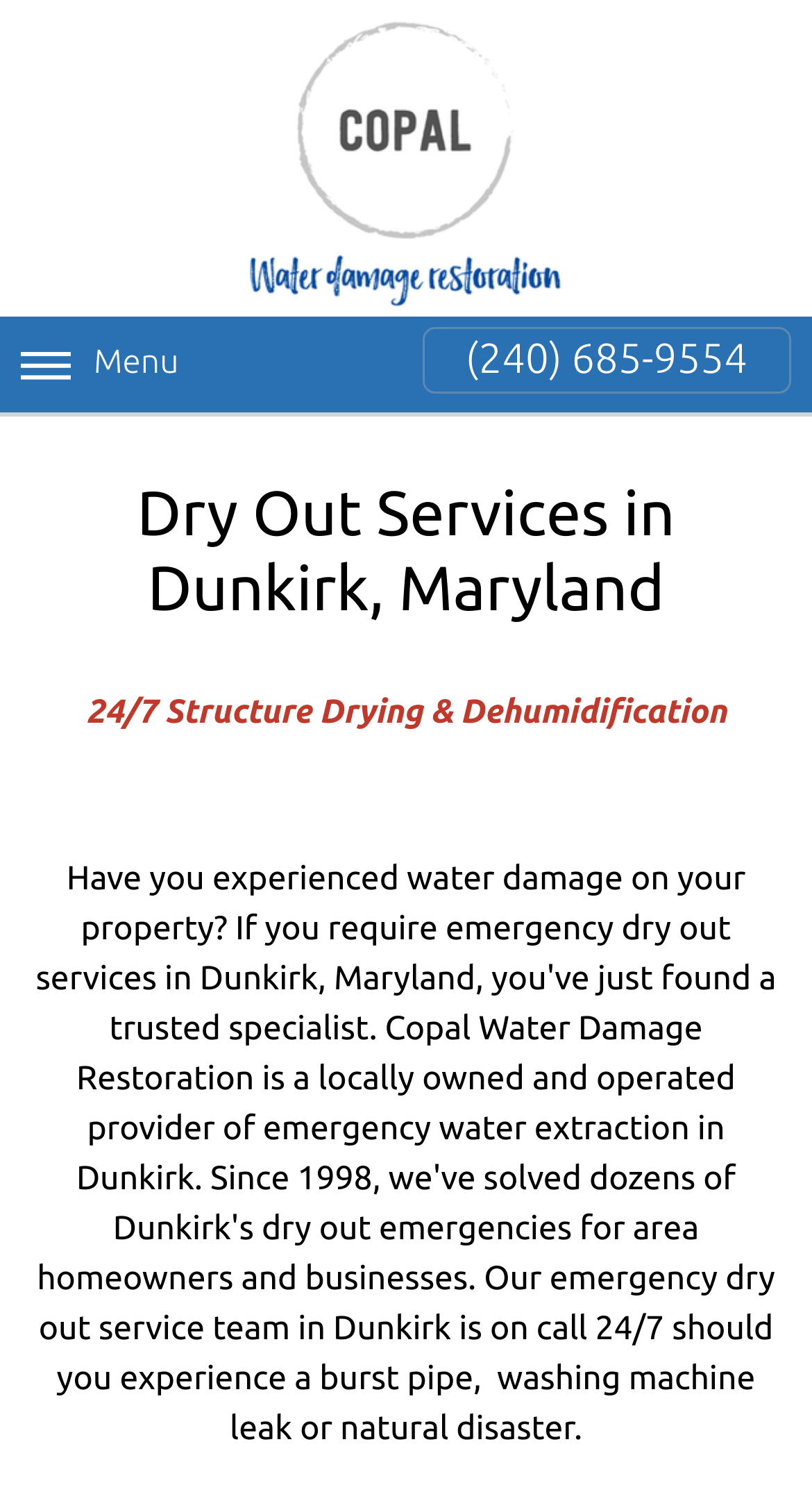Provide the text content of the webpage's main heading.

Dry Out Services in Dunkirk, Maryland